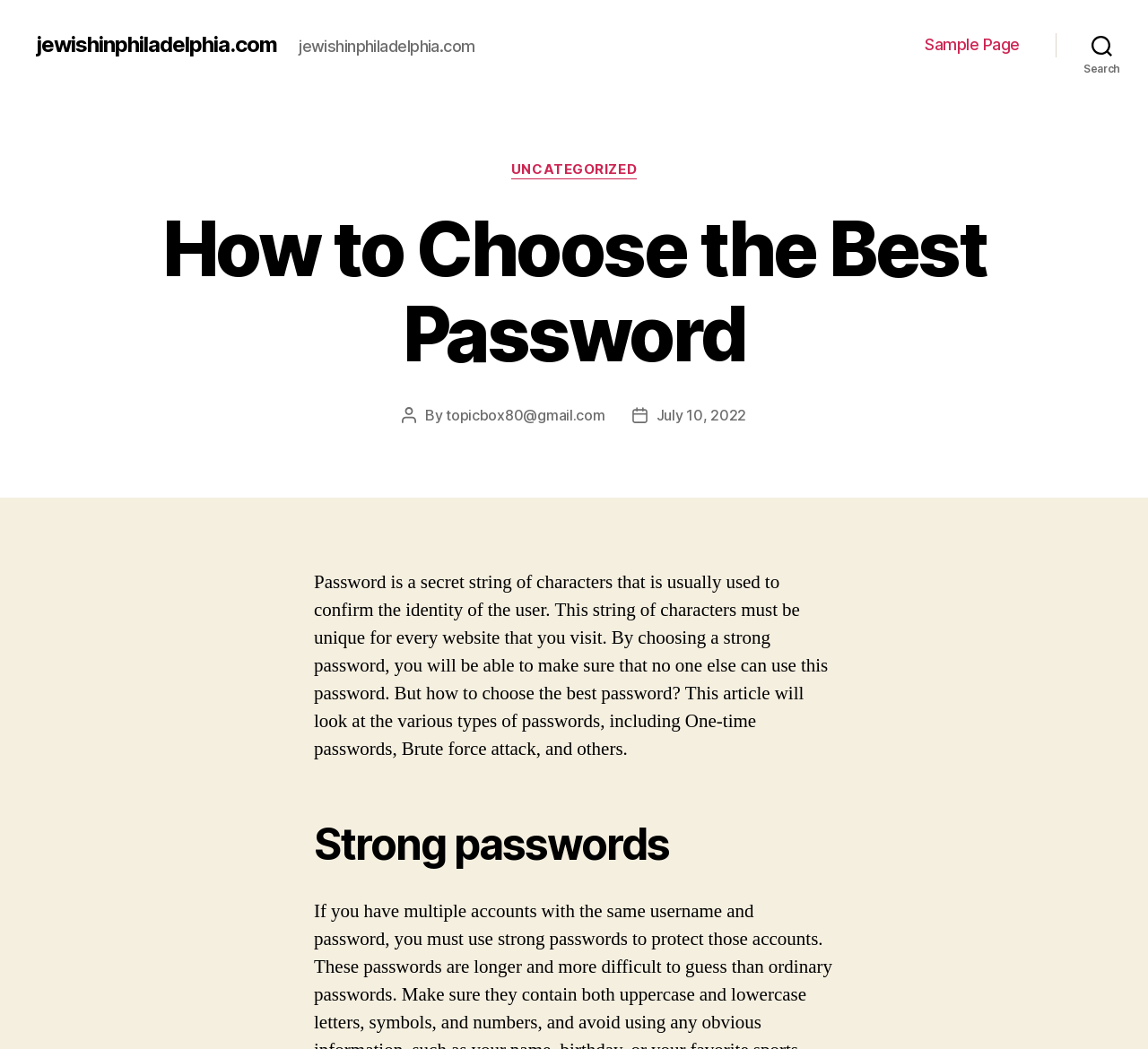When was the article published?
Provide a fully detailed and comprehensive answer to the question.

The publication date of the article can be found by looking at the 'Post date' section, which is located below the main heading. The date is specified as a link, which is July 10, 2022.